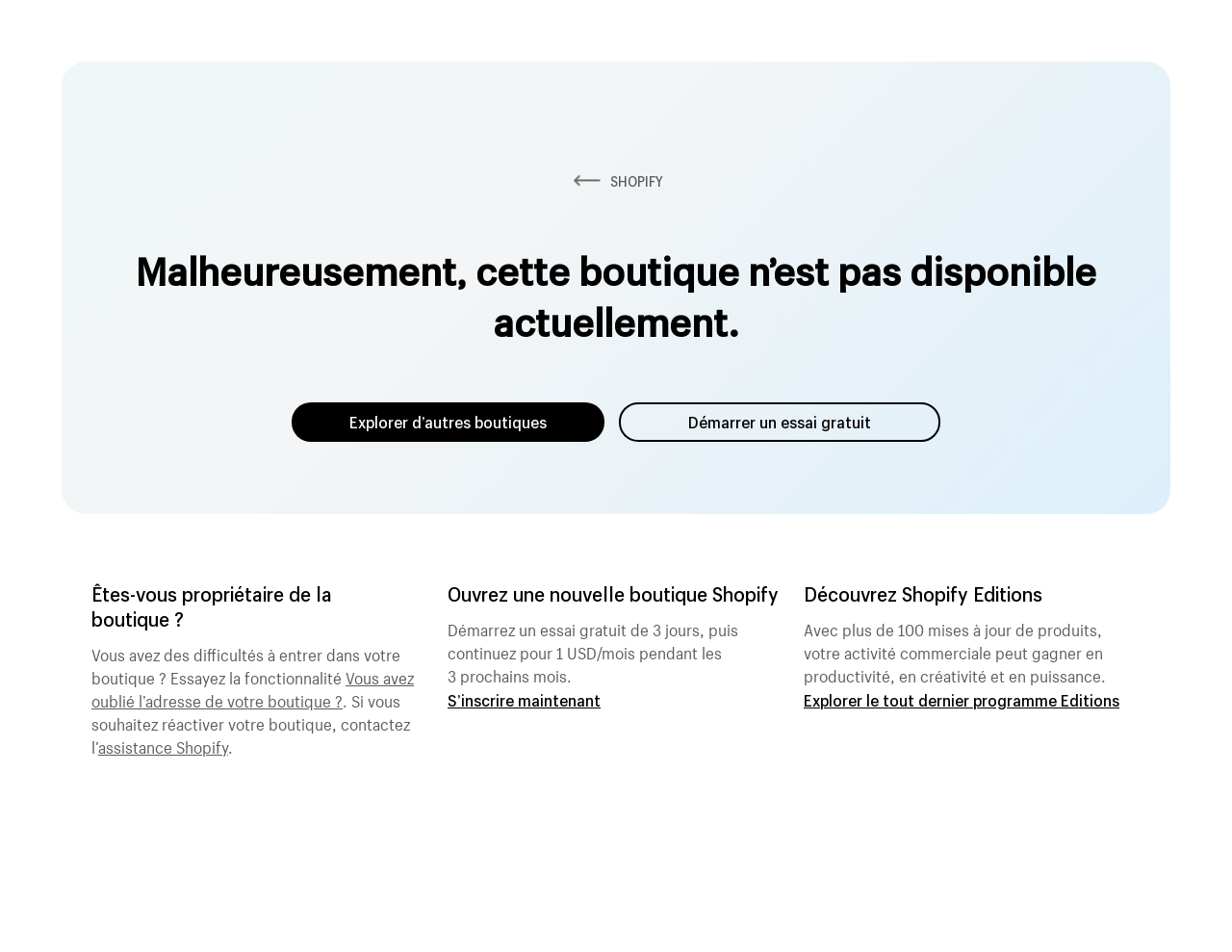Please determine the bounding box coordinates, formatted as (top-left x, top-left y, bottom-right x, bottom-right y), with all values as floating point numbers between 0 and 1. Identify the bounding box of the region described as: Explorer d’autres boutiques

[0.237, 0.422, 0.491, 0.464]